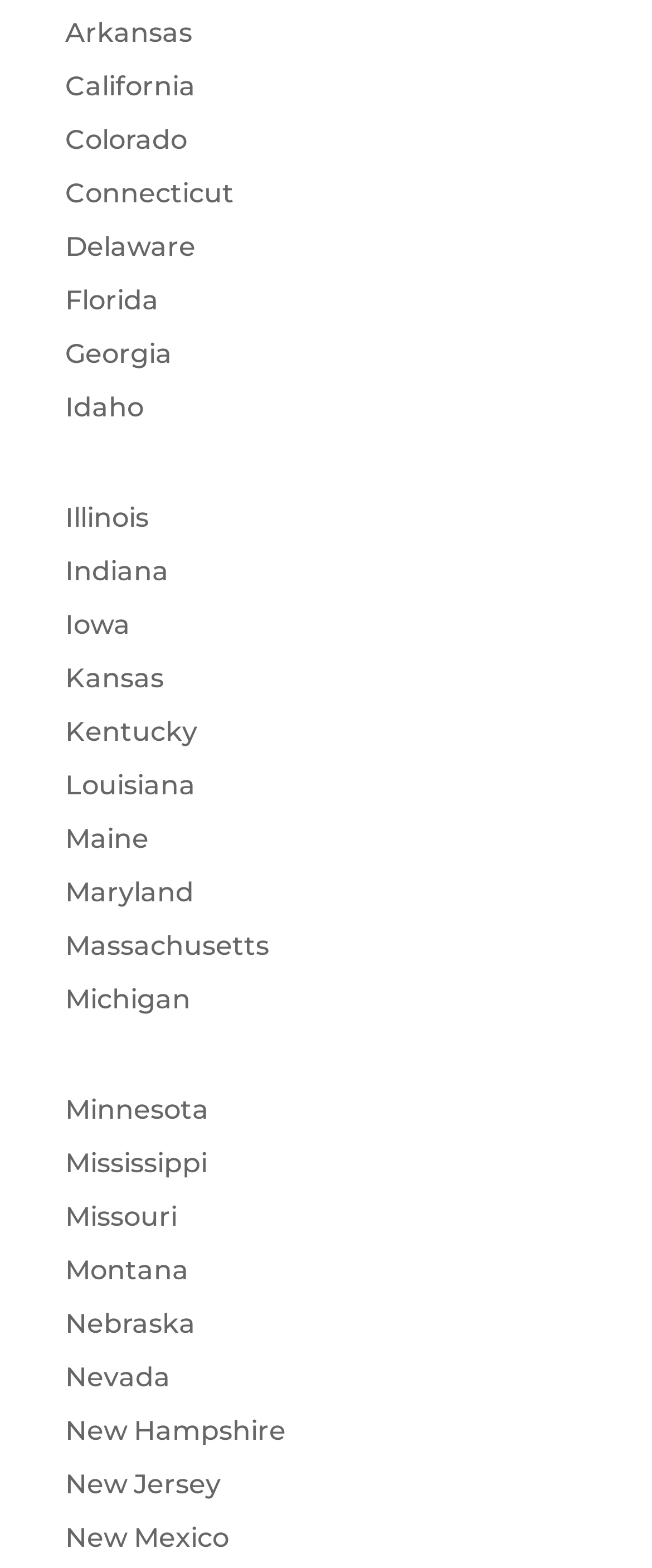Indicate the bounding box coordinates of the element that needs to be clicked to satisfy the following instruction: "Go to Connecticut". The coordinates should be four float numbers between 0 and 1, i.e., [left, top, right, bottom].

[0.1, 0.113, 0.359, 0.133]